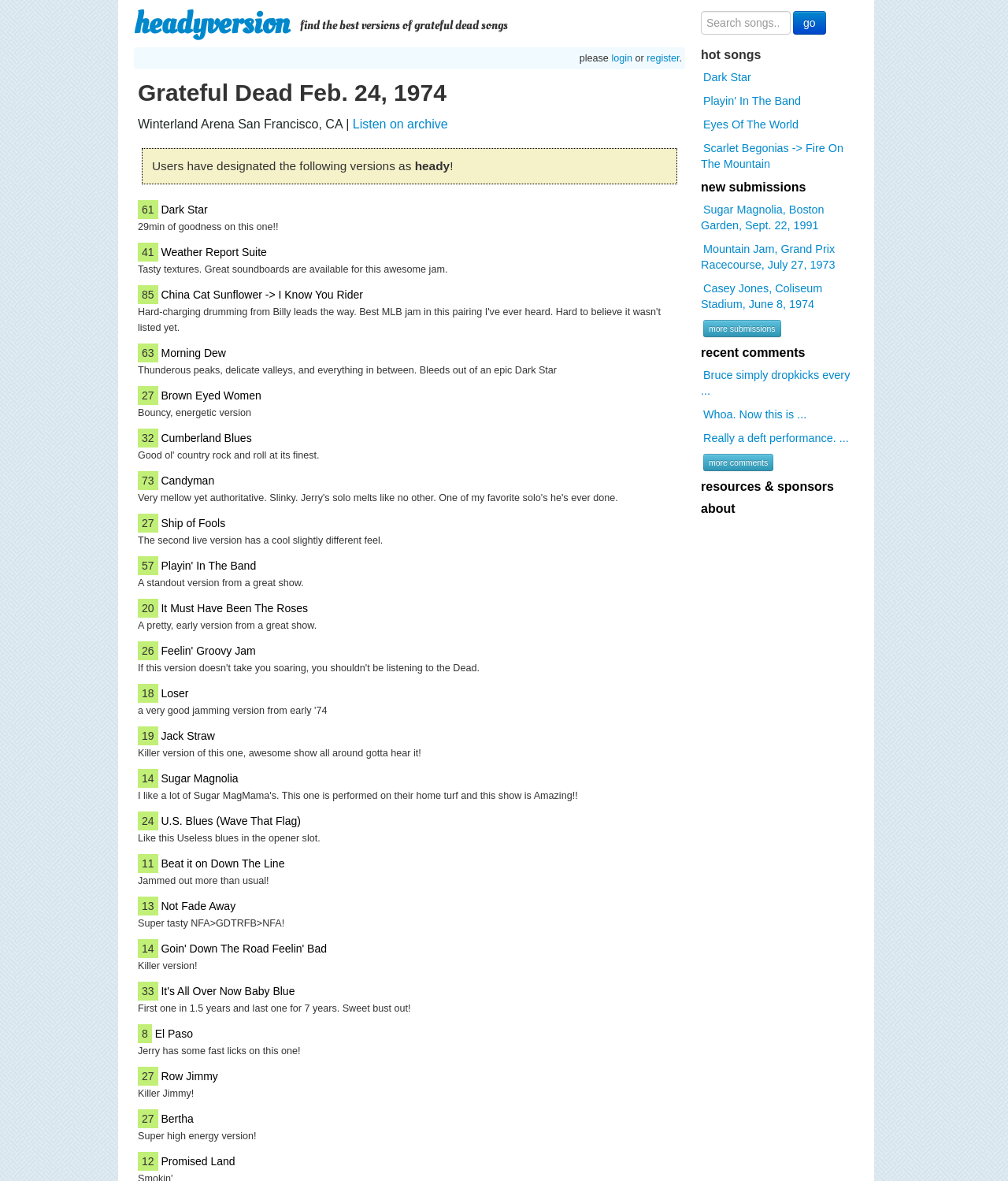Select the bounding box coordinates of the element I need to click to carry out the following instruction: "check out the Dark Star song".

[0.16, 0.171, 0.206, 0.184]